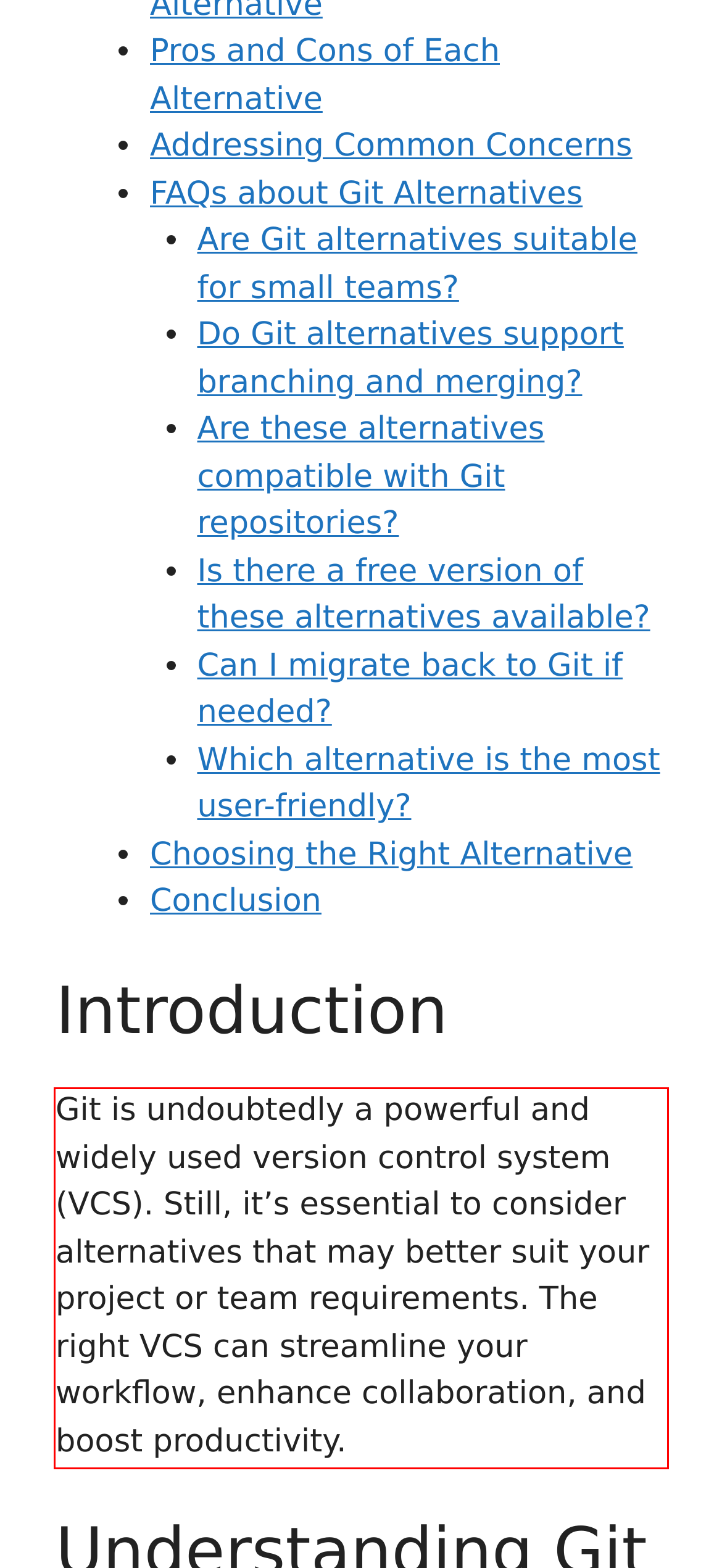Using the provided screenshot of a webpage, recognize and generate the text found within the red rectangle bounding box.

Git is undoubtedly a powerful and widely used version control system (VCS). Still, it’s essential to consider alternatives that may better suit your project or team requirements. The right VCS can streamline your workflow, enhance collaboration, and boost productivity.